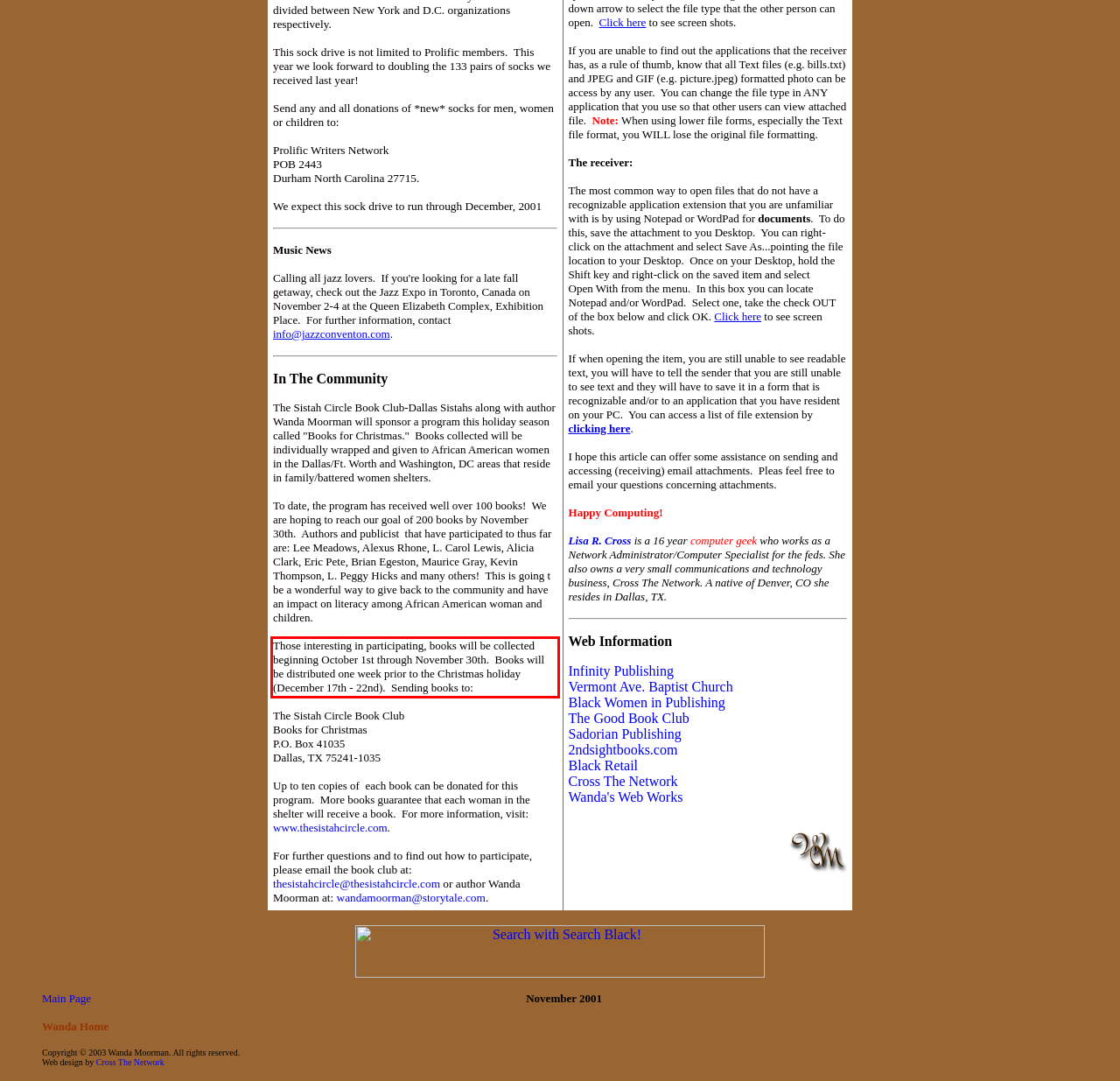Analyze the screenshot of the webpage that features a red bounding box and recognize the text content enclosed within this red bounding box.

Those interesting in participating, books will be collected beginning October 1st through November 30th. Books will be distributed one week prior to the Christmas holiday (December 17th - 22nd). Sending books to: